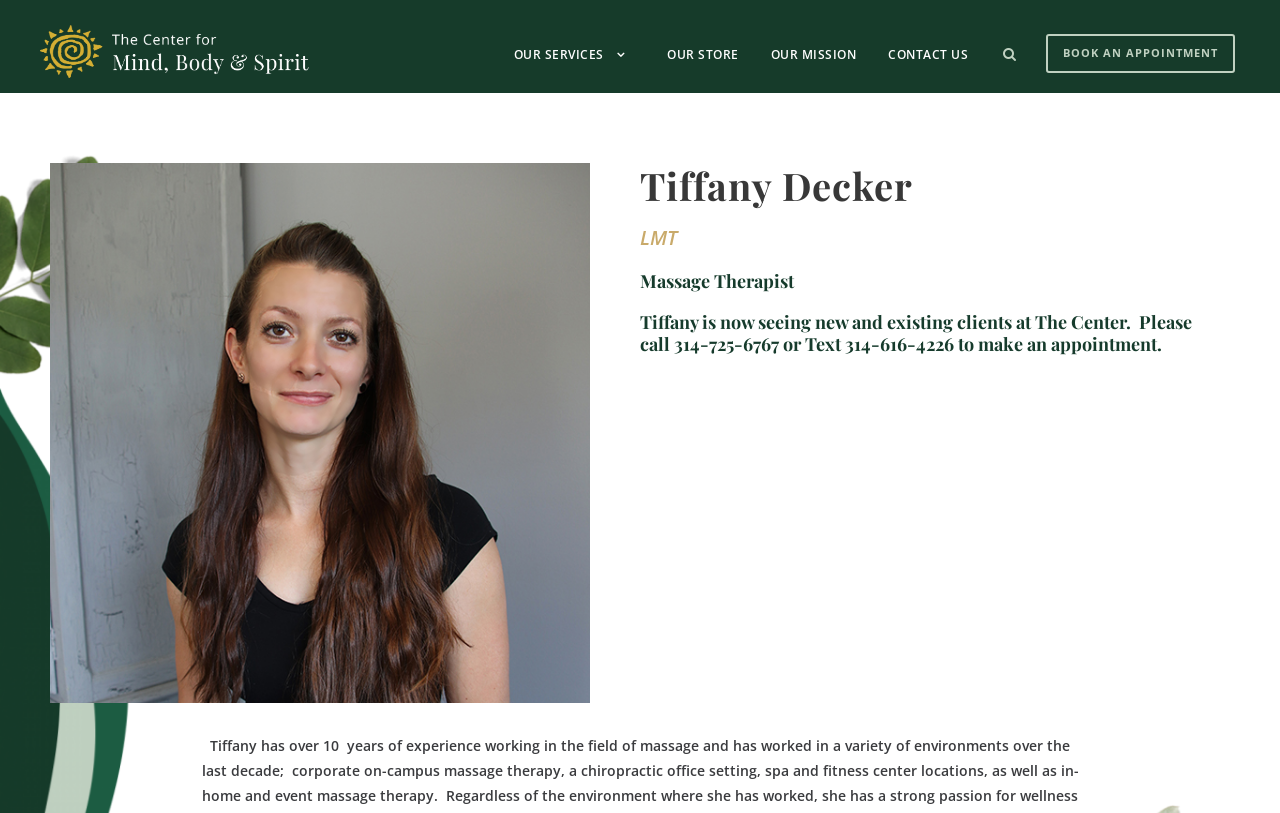What is the phone number to make an appointment?
From the details in the image, answer the question comprehensively.

The phone number to make an appointment is mentioned in the heading element with bounding box coordinates [0.5, 0.384, 0.941, 0.437], which states 'Please call 314-725-6767 or Text 314-616-4226 to make an appointment.'